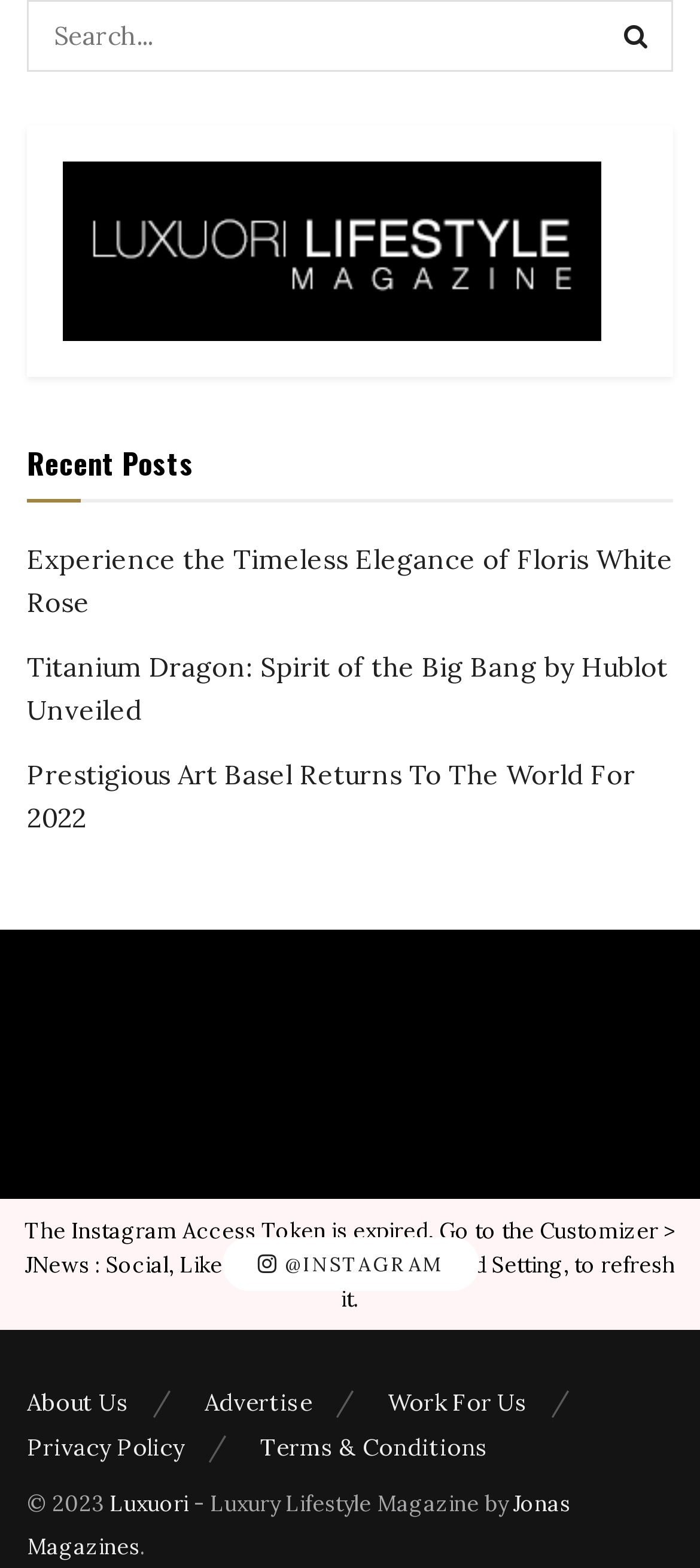With reference to the screenshot, provide a detailed response to the question below:
What is the topic of the first recent post?

The first recent post is a link with the text 'Experience the Timeless Elegance of Floris White Rose', which suggests that the topic of the post is Floris White Rose.